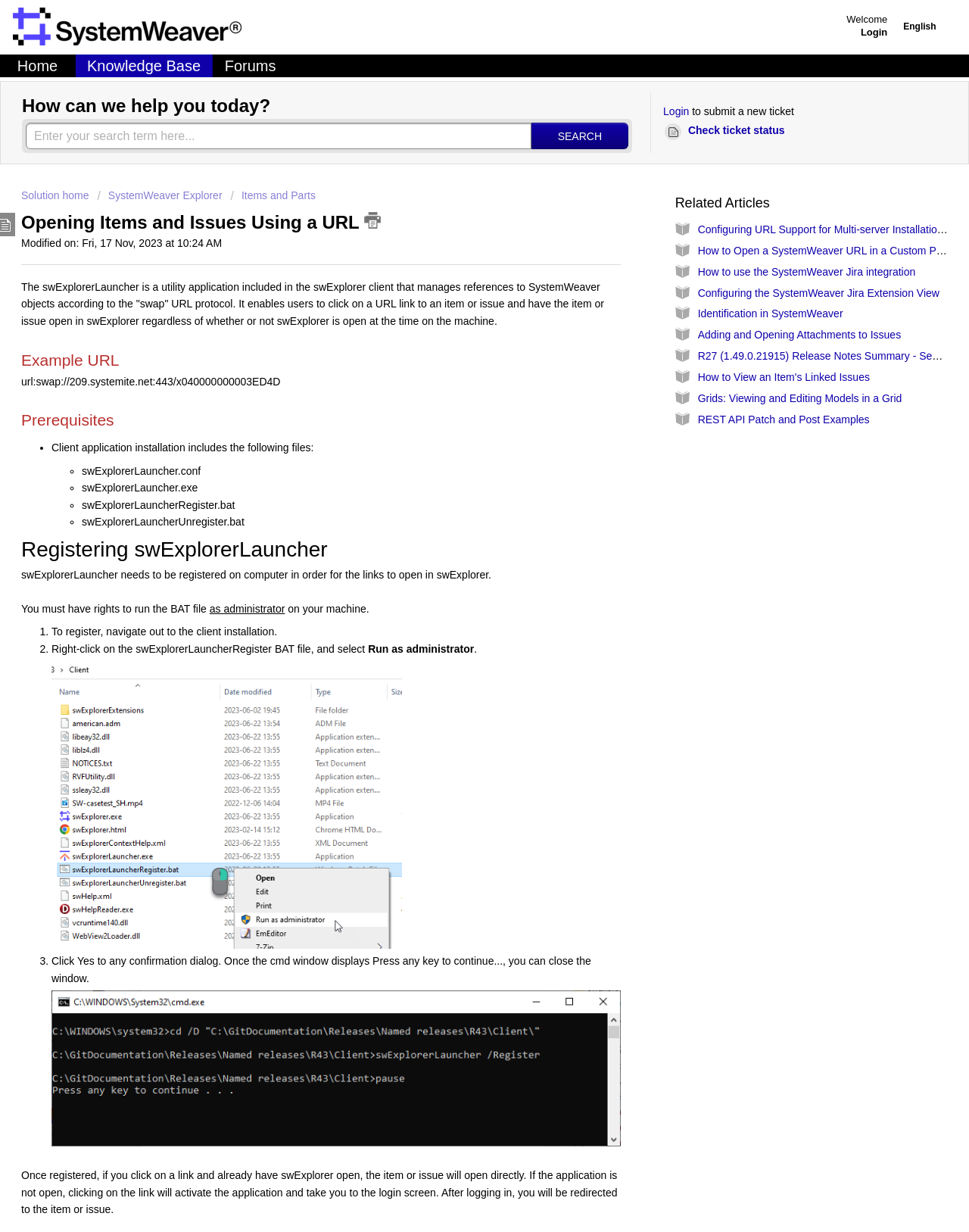Determine the bounding box coordinates of the section to be clicked to follow the instruction: "Check ticket status". The coordinates should be given as four float numbers between 0 and 1, formatted as [left, top, right, bottom].

[0.684, 0.098, 0.816, 0.115]